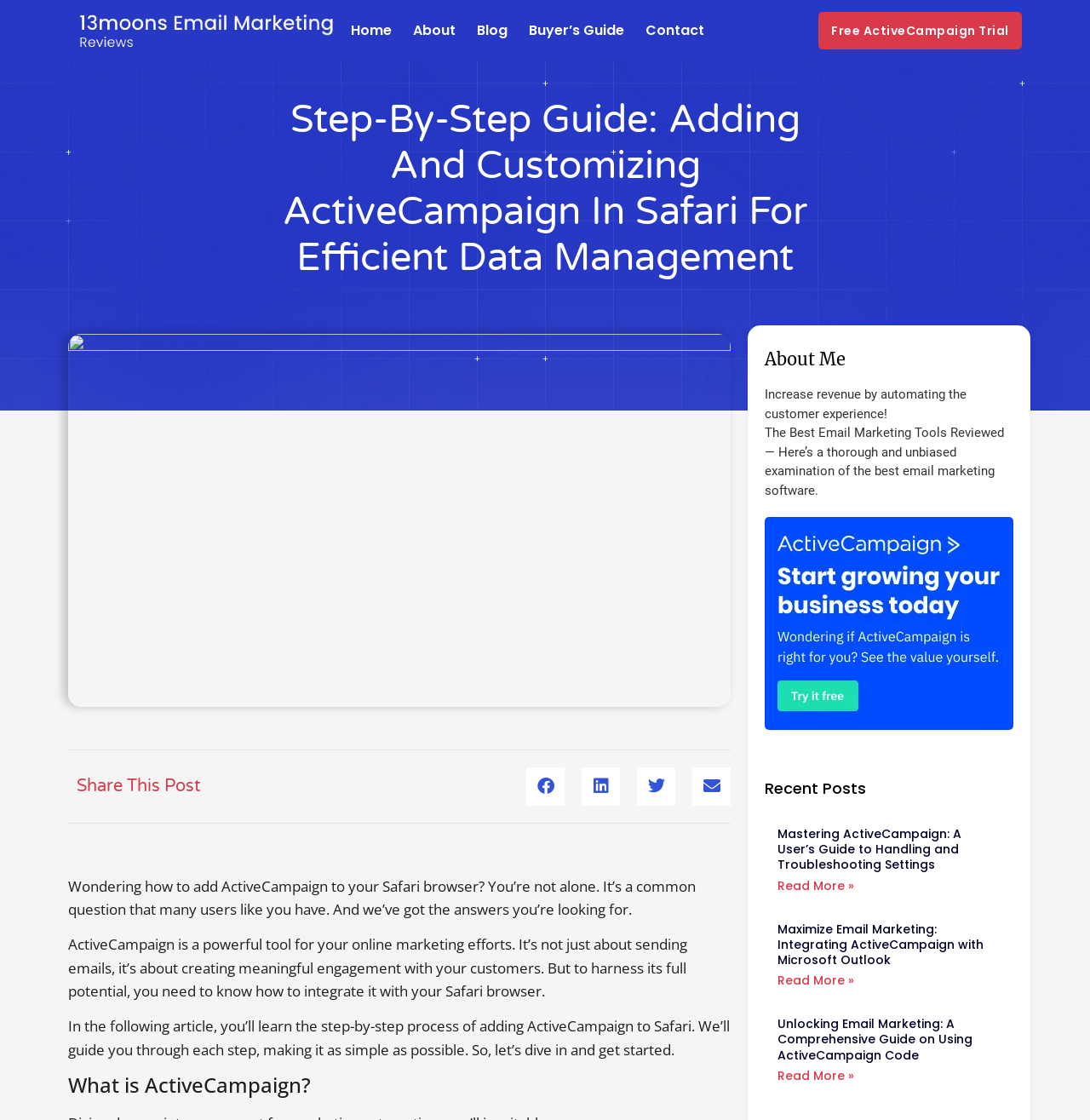Determine the bounding box coordinates of the clickable element to achieve the following action: 'Click on the 'Free ActiveCampaign Trial' link'. Provide the coordinates as four float values between 0 and 1, formatted as [left, top, right, bottom].

[0.751, 0.011, 0.937, 0.044]